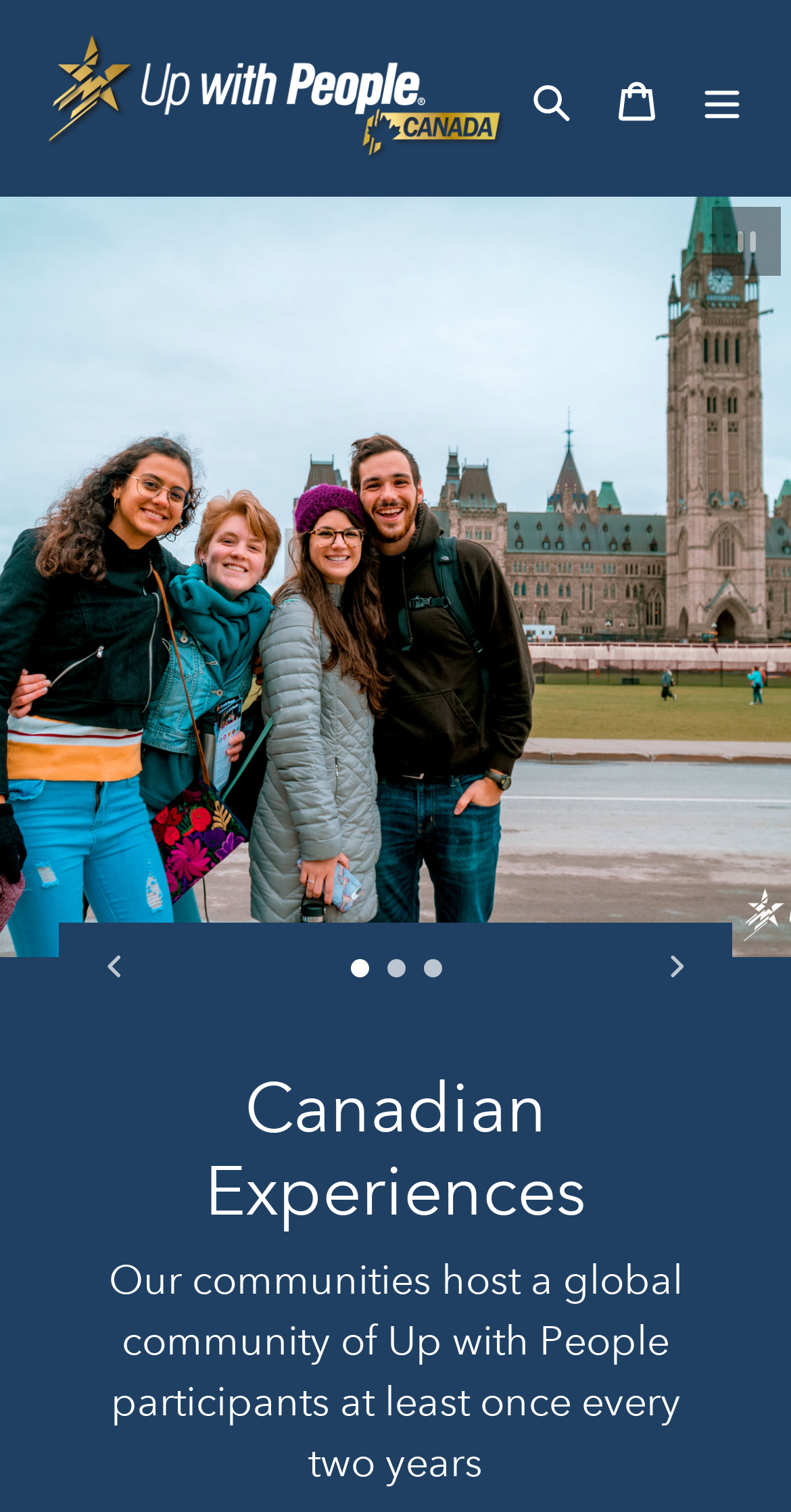Please determine the bounding box coordinates of the element to click on in order to accomplish the following task: "Click the search button". Ensure the coordinates are four float numbers ranging from 0 to 1, i.e., [left, top, right, bottom].

[0.644, 0.033, 0.751, 0.096]